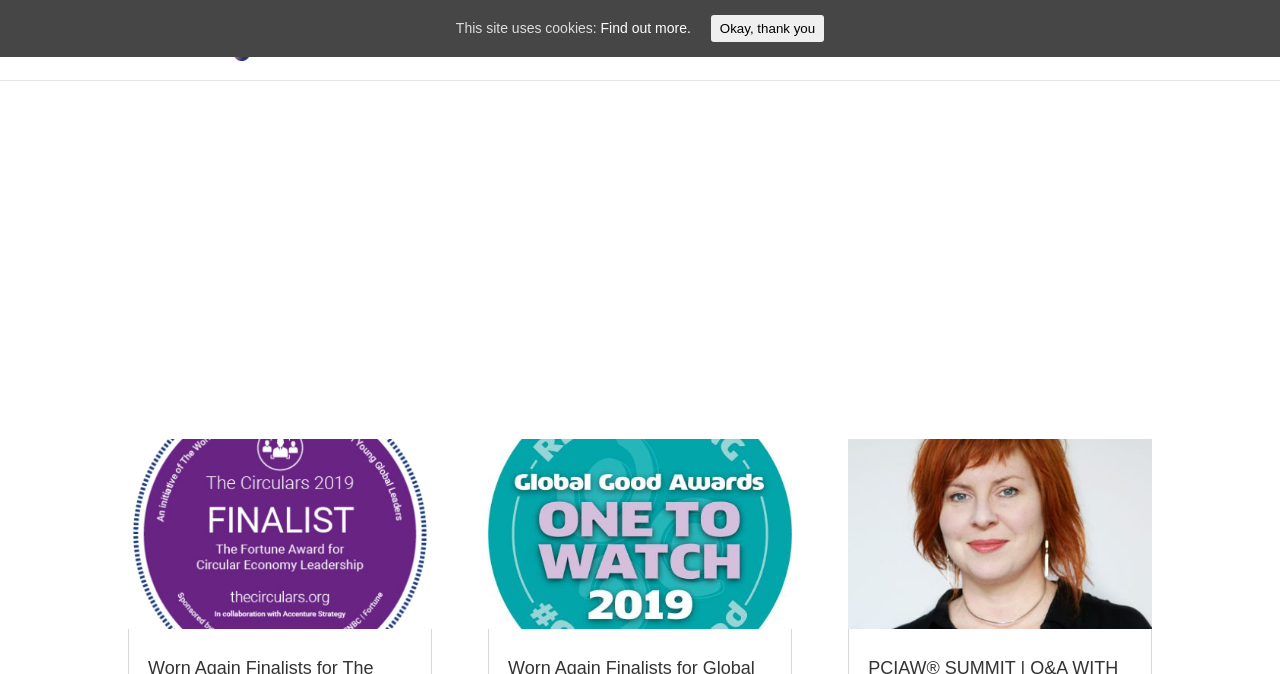Respond concisely with one word or phrase to the following query:
What is the name of the company?

Worn Again Technologies